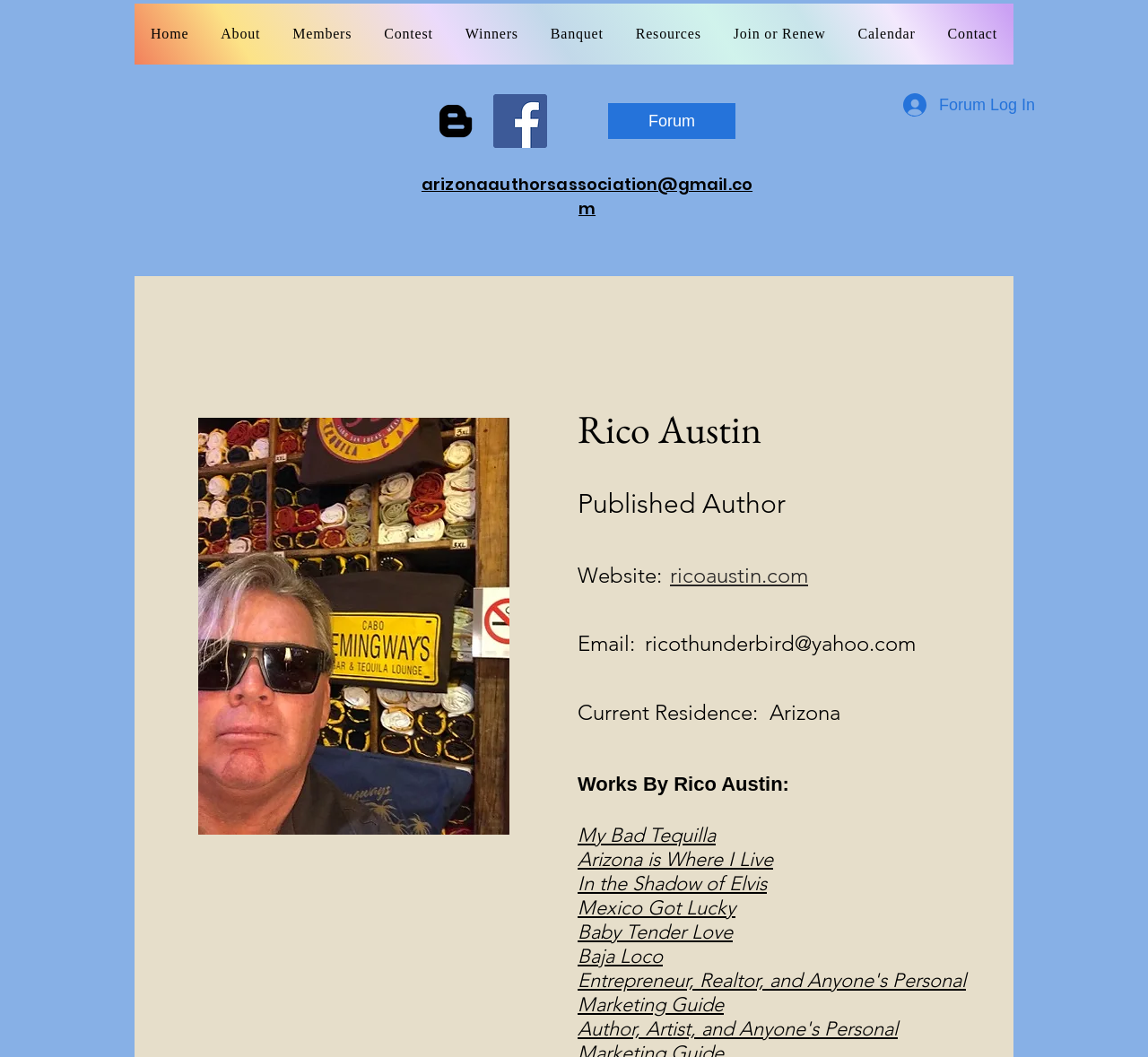Answer in one word or a short phrase: 
What is the author's email address?

ricothunderbird@yahoo.com